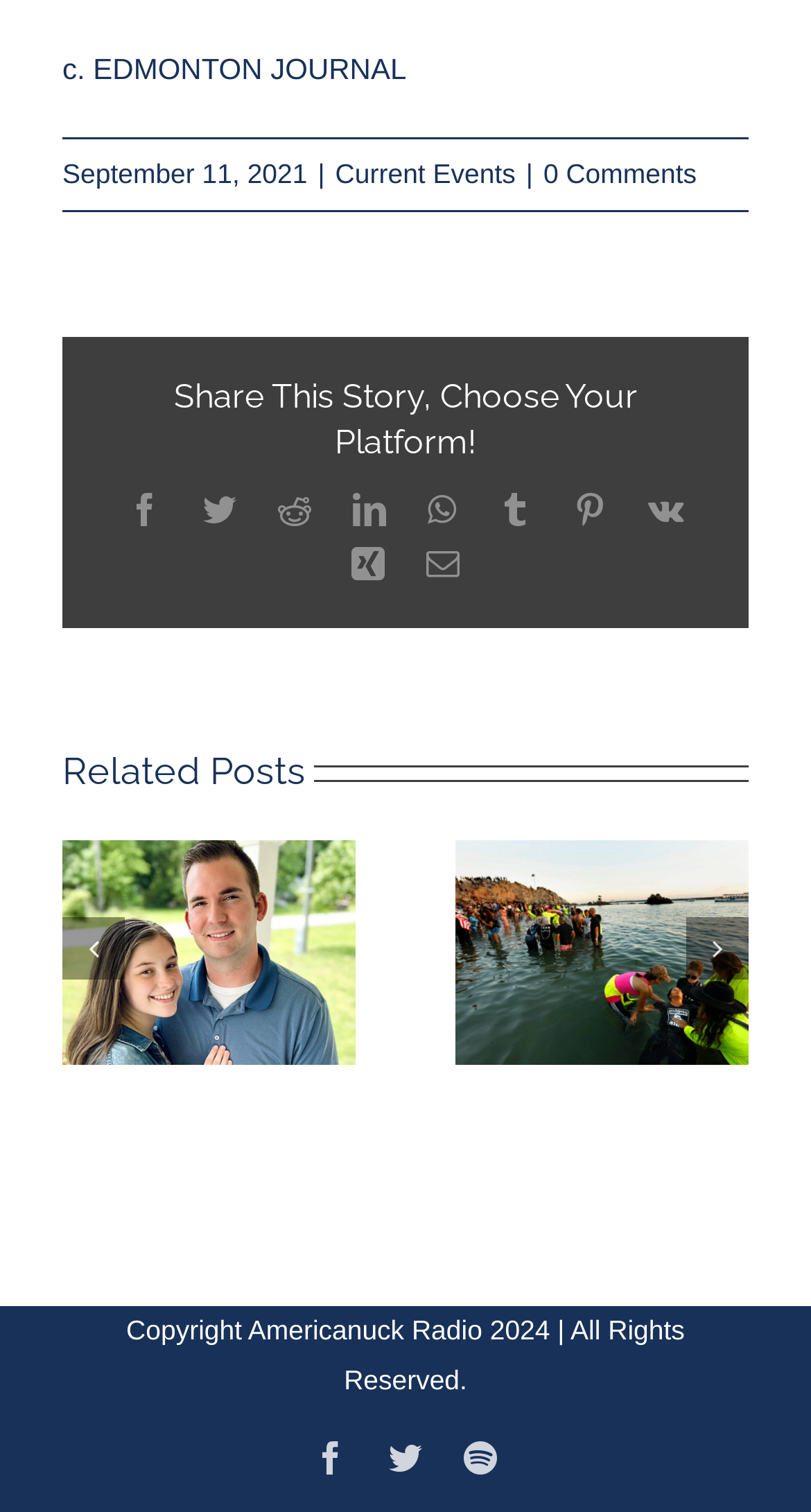Given the element description: "aria-label="Open navigation menu"", predict the bounding box coordinates of this UI element. The coordinates must be four float numbers between 0 and 1, given as [left, top, right, bottom].

None